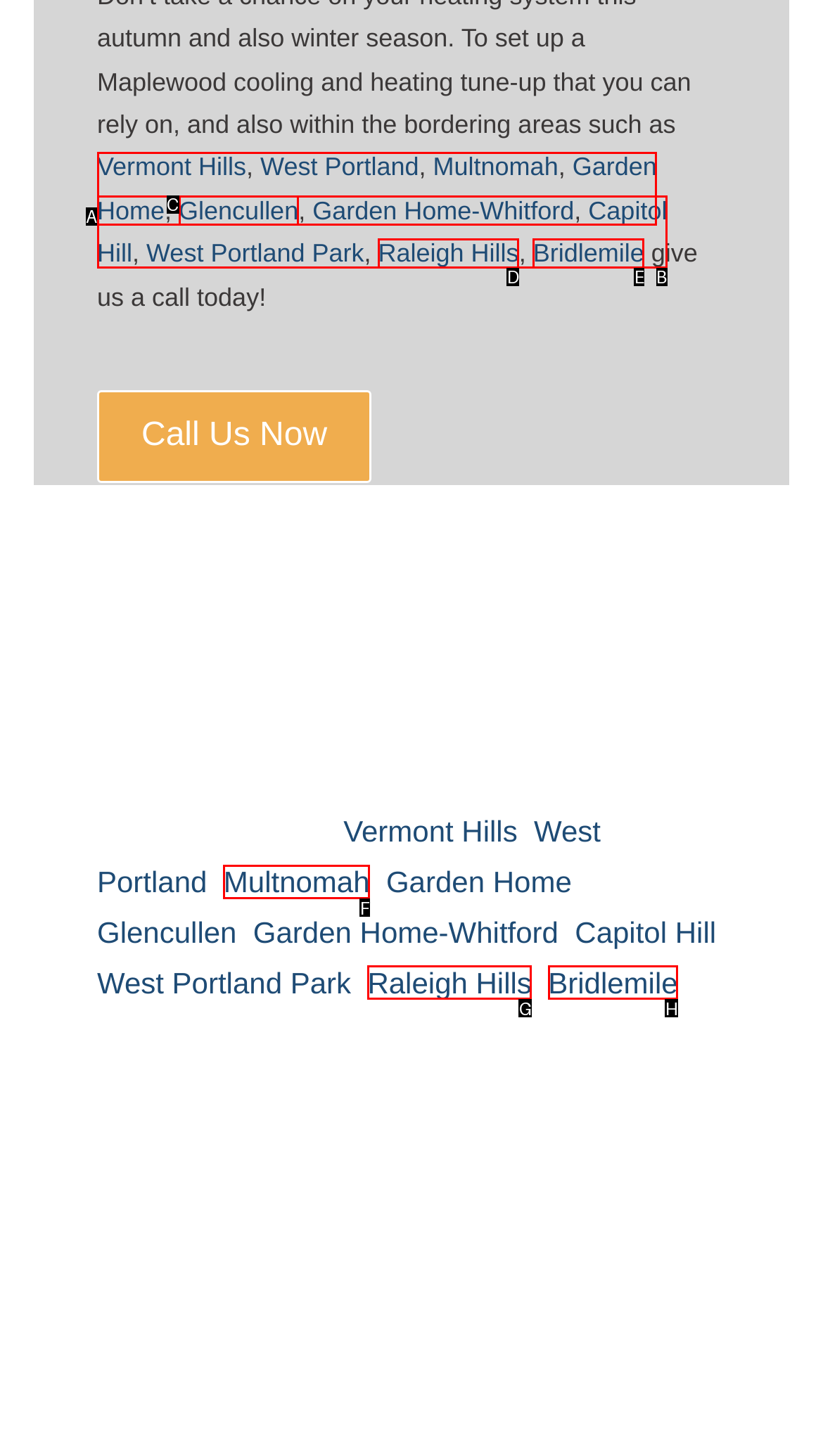Choose the letter that best represents the description: Multnomah. Answer with the letter of the selected choice directly.

F